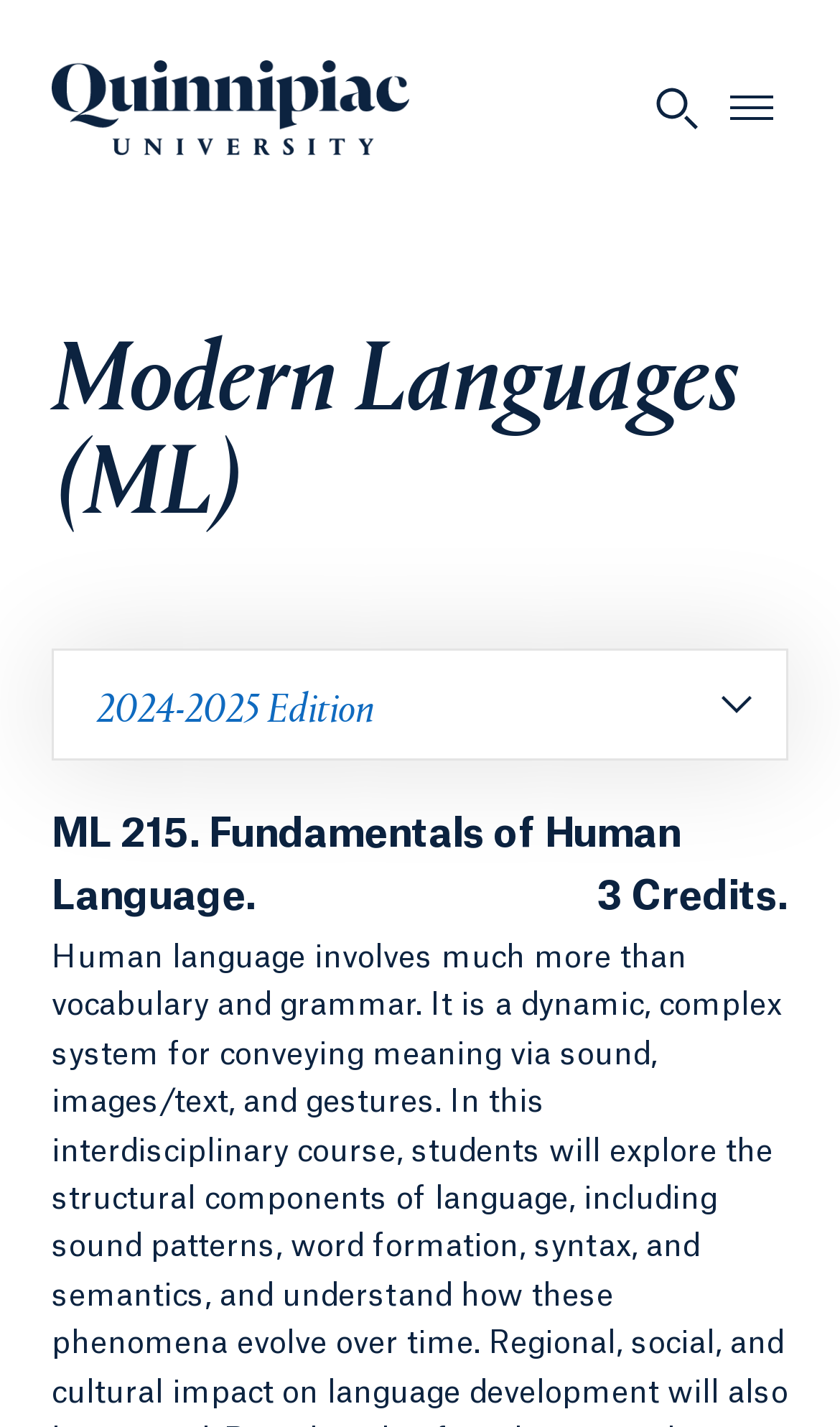What is the credit value of ML 215?
Please provide a single word or phrase answer based on the image.

3 Credits